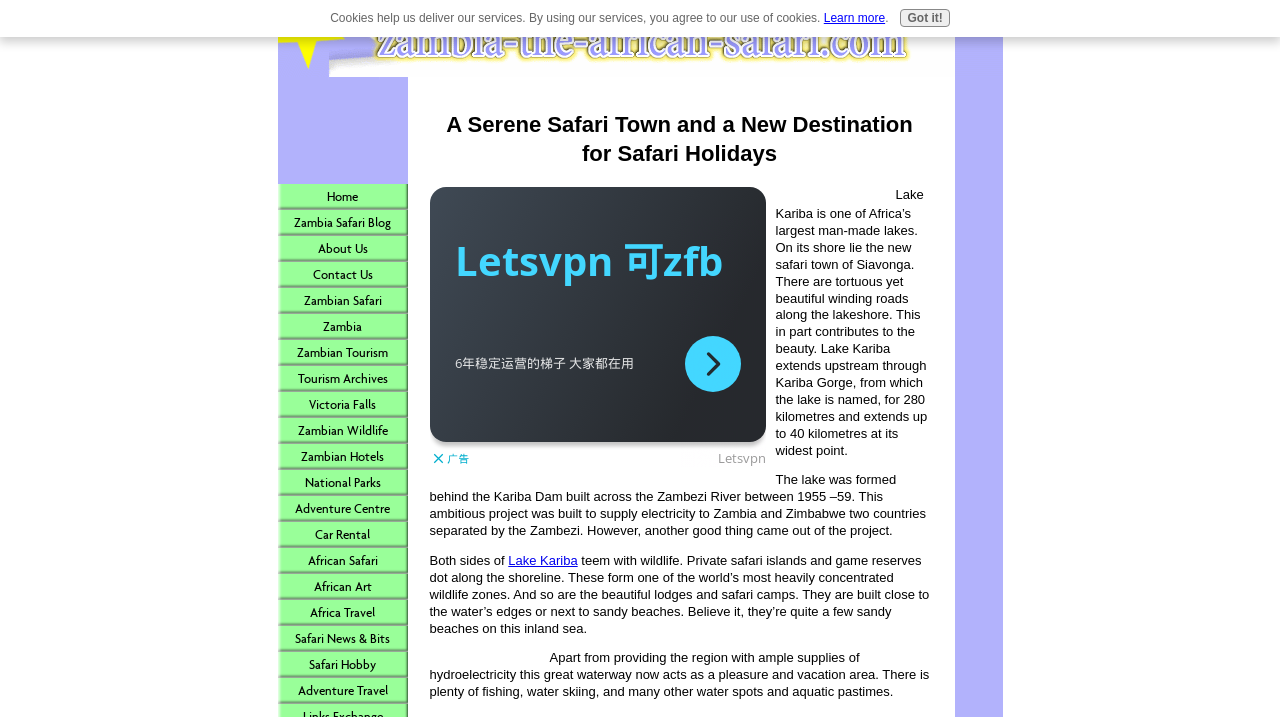Determine the bounding box coordinates of the region that needs to be clicked to achieve the task: "Change the 'Quantity'".

None